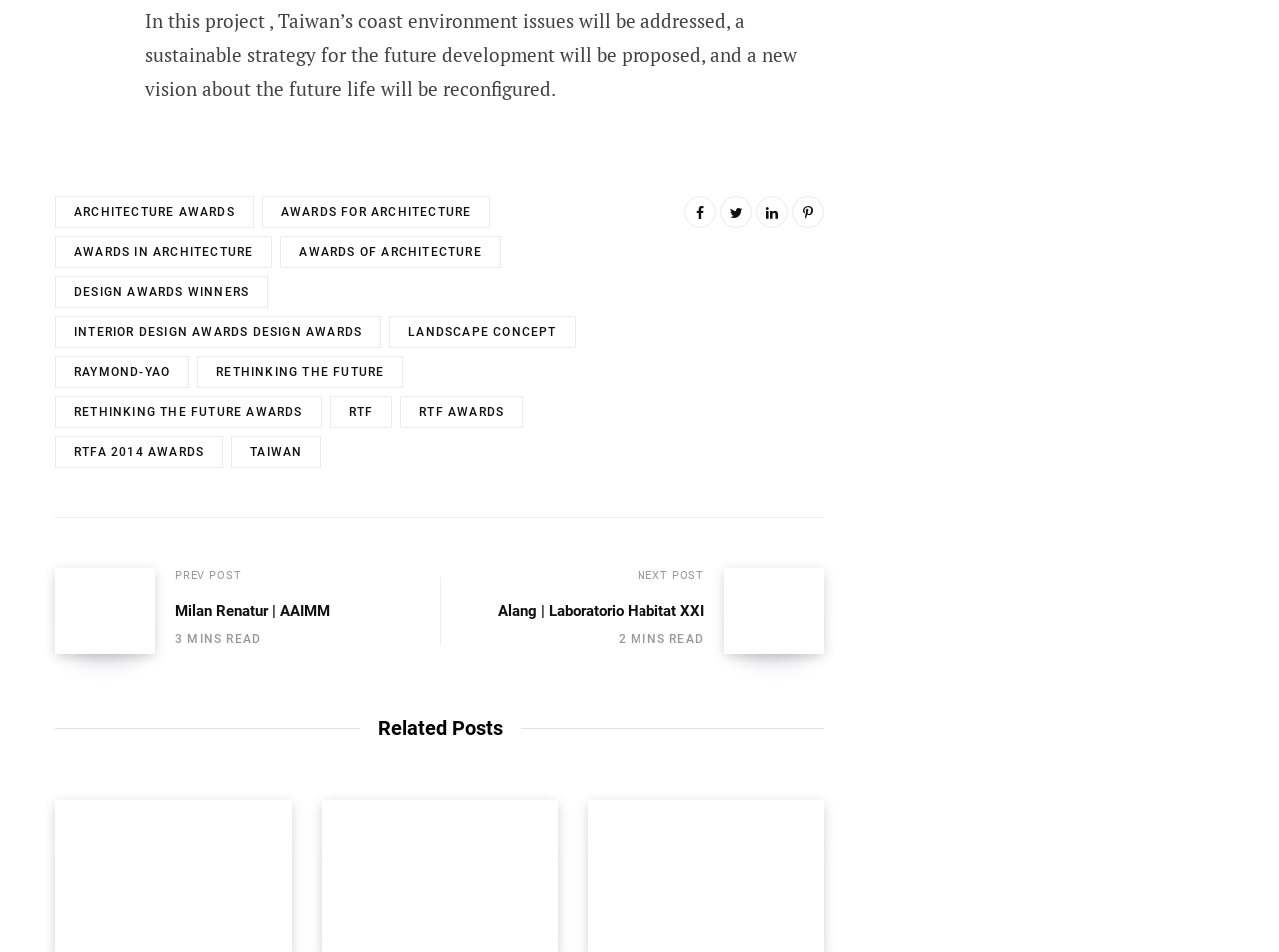What is the title of the previous post?
Answer the question with as much detail as you can, using the image as a reference.

The title of the previous post is 'Milan Renatur | AAIMM', which can be found in the heading element with the text 'Milan Renatur | AAIMM' and a link with the same text.